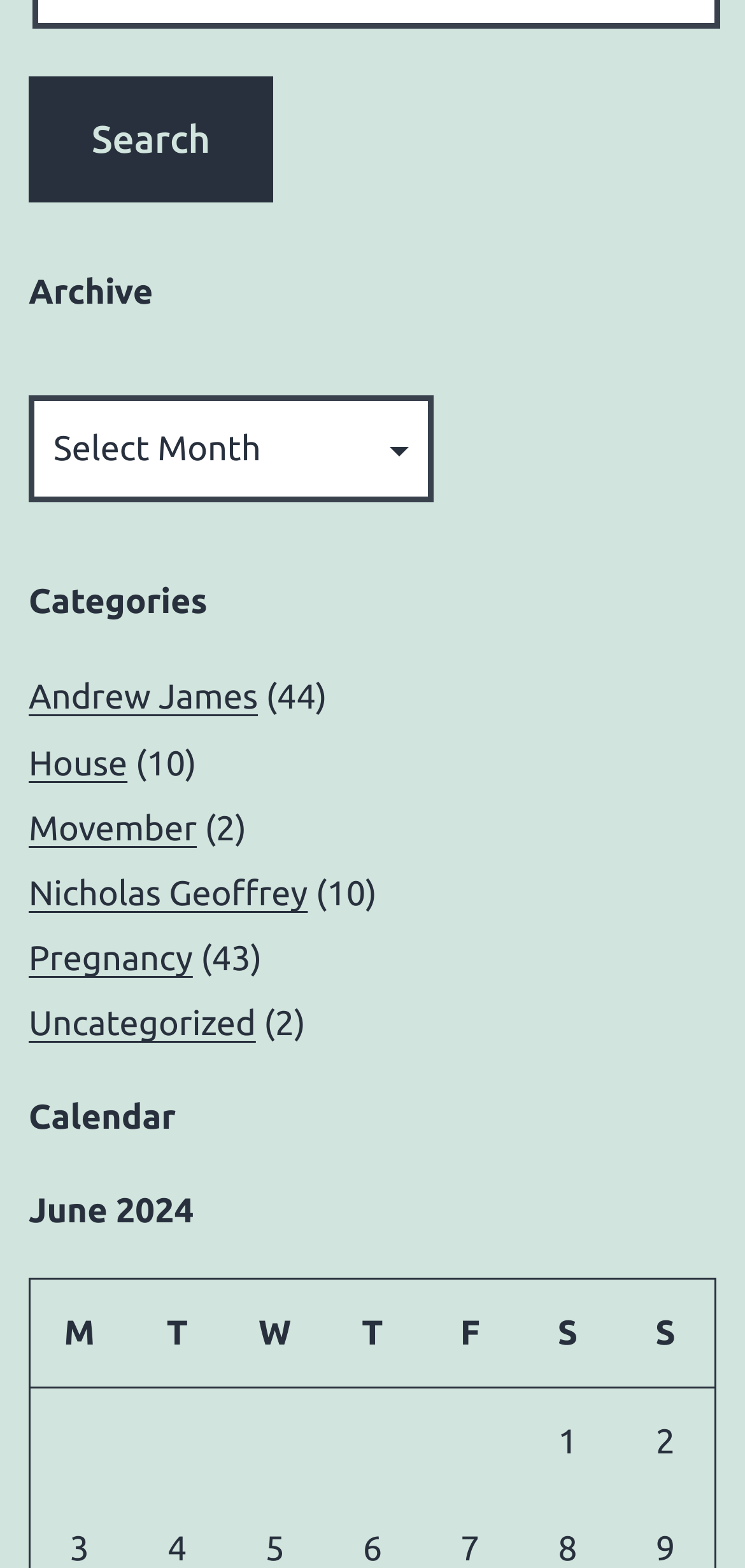Please provide a one-word or short phrase answer to the question:
What is the second category listed?

House